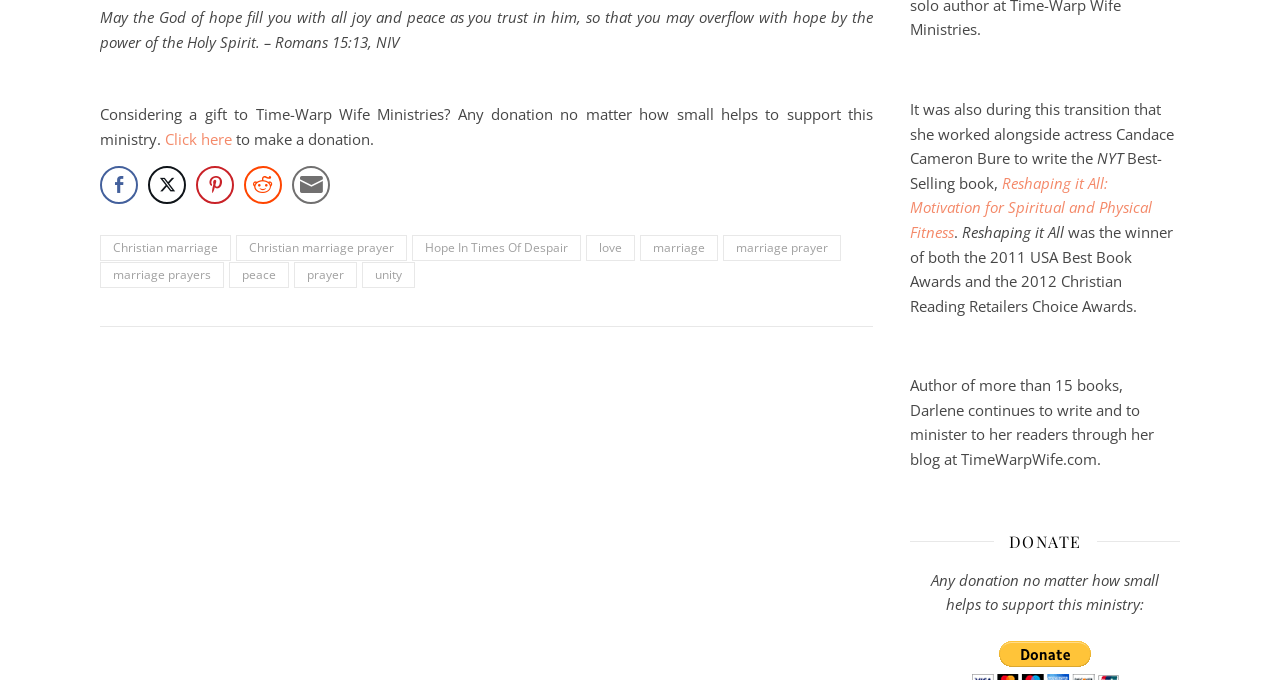Please answer the following question using a single word or phrase: 
What is the author's name?

Darlene